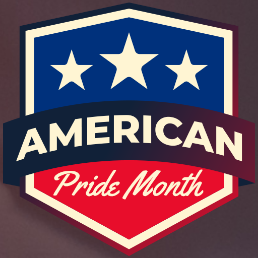Respond to the question below with a concise word or phrase:
How many stars are arranged above the text?

Three